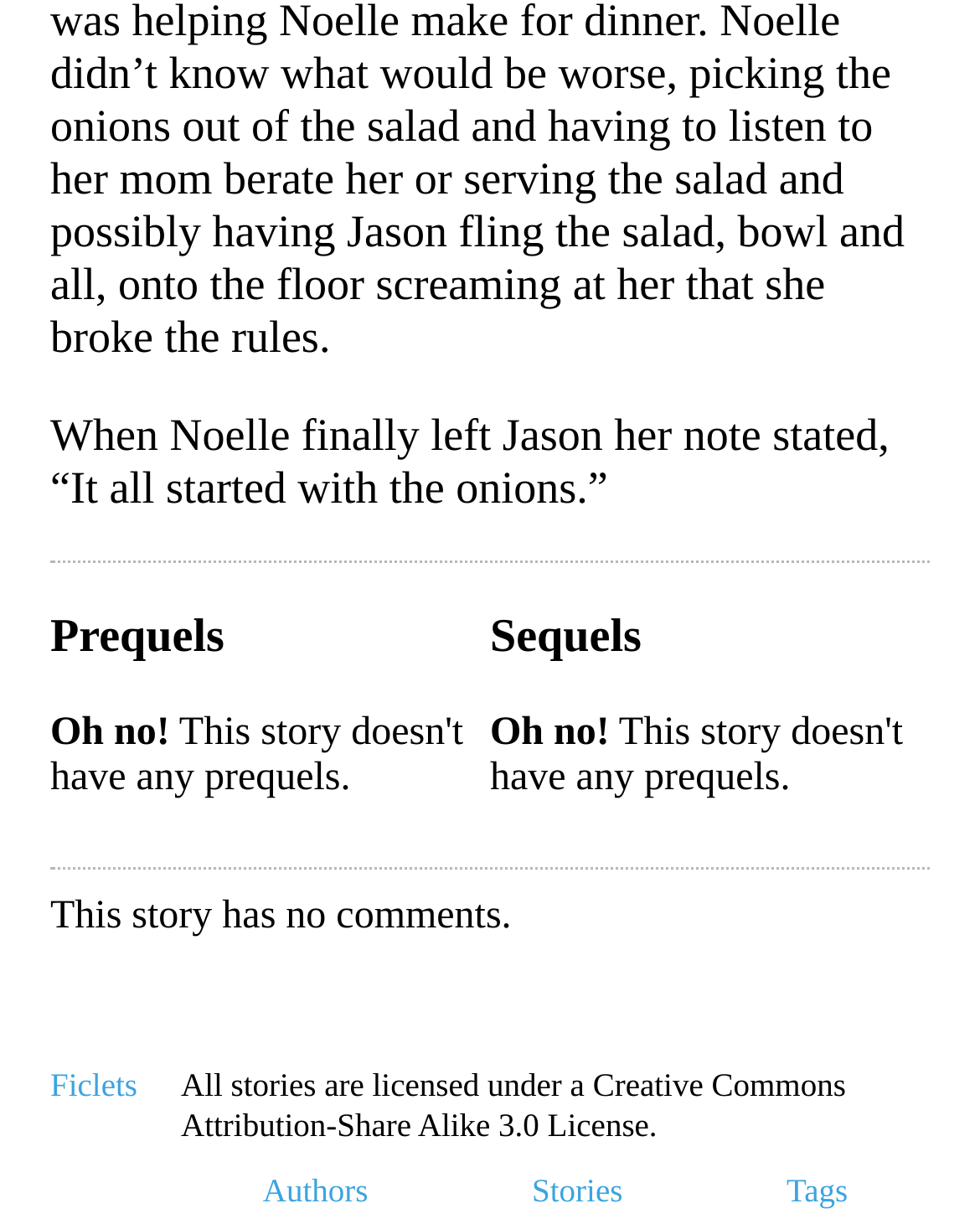What type of license are the stories licensed under?
Answer the question with a detailed explanation, including all necessary information.

The StaticText element with the text 'All stories are licensed under a Creative Commons Attribution-Share Alike 3.0 License.' indicates that the stories are licensed under a Creative Commons Attribution-Share Alike 3.0 License.